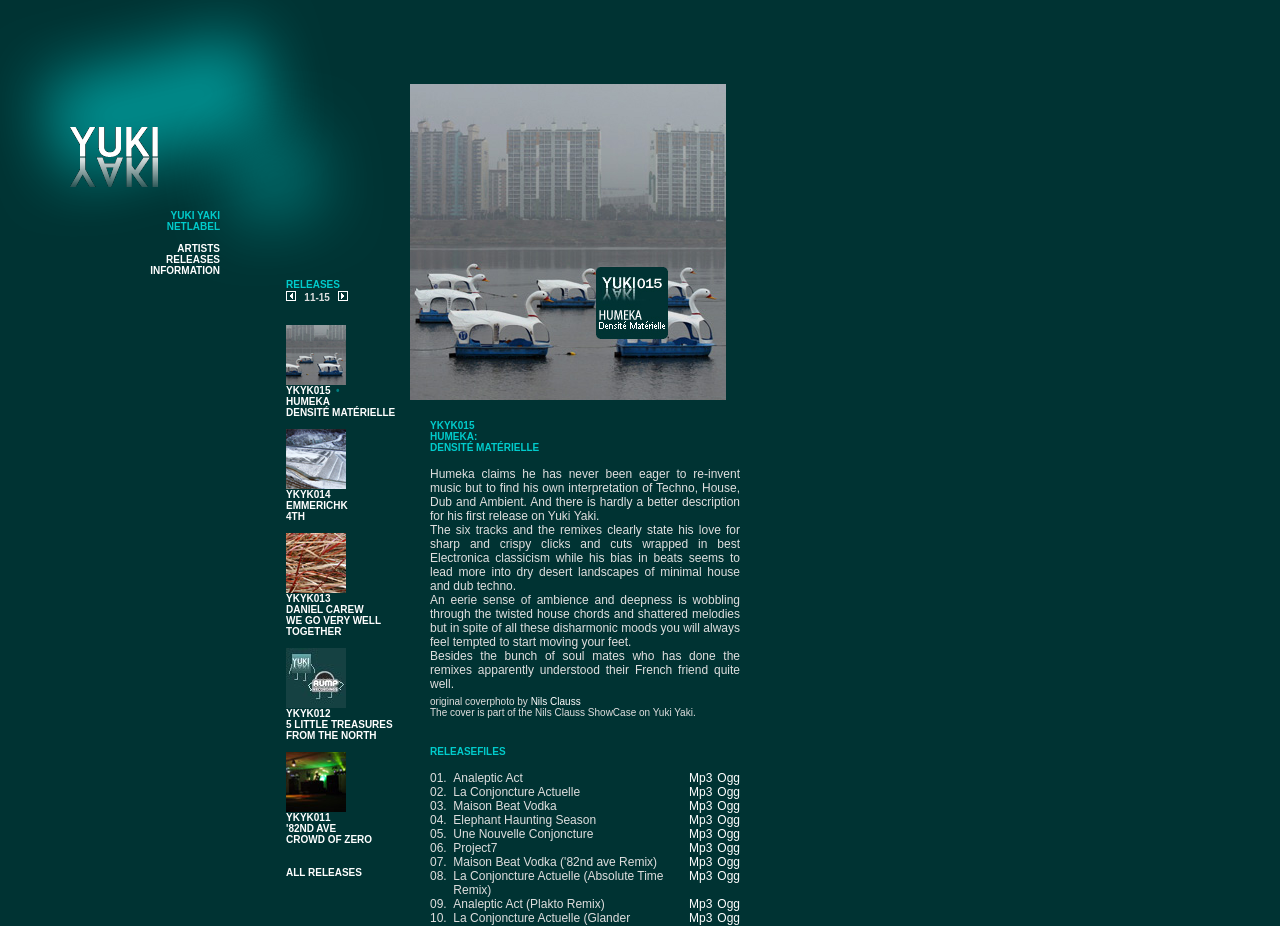Identify the bounding box coordinates for the UI element described as: "parent_node: YUKI YAKI".

[0.055, 0.19, 0.123, 0.205]